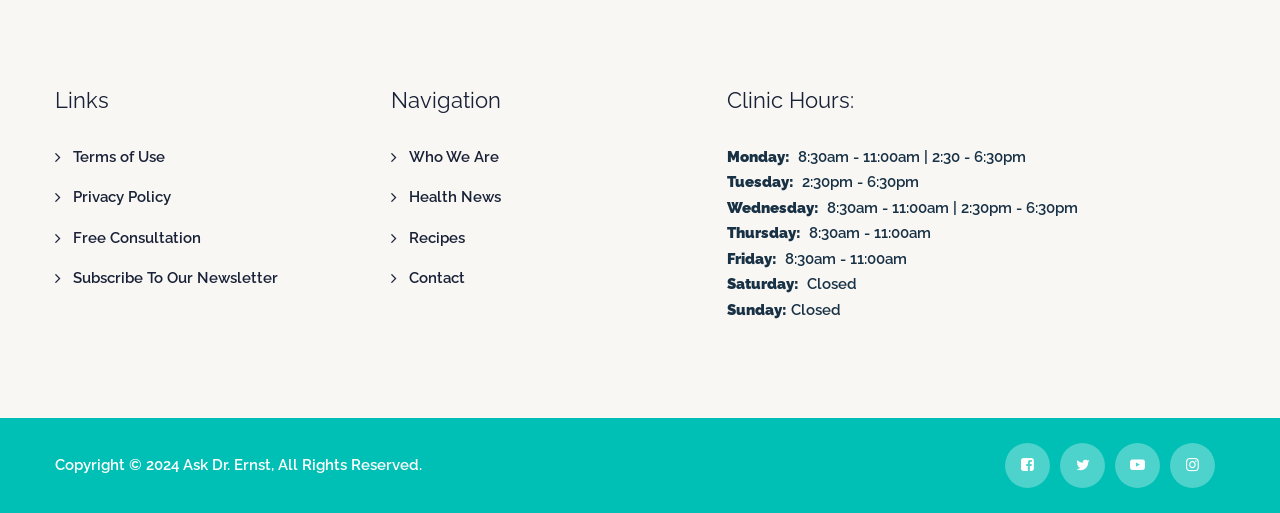Provide the bounding box coordinates of the HTML element described by the text: "Trade Magazine Article".

None